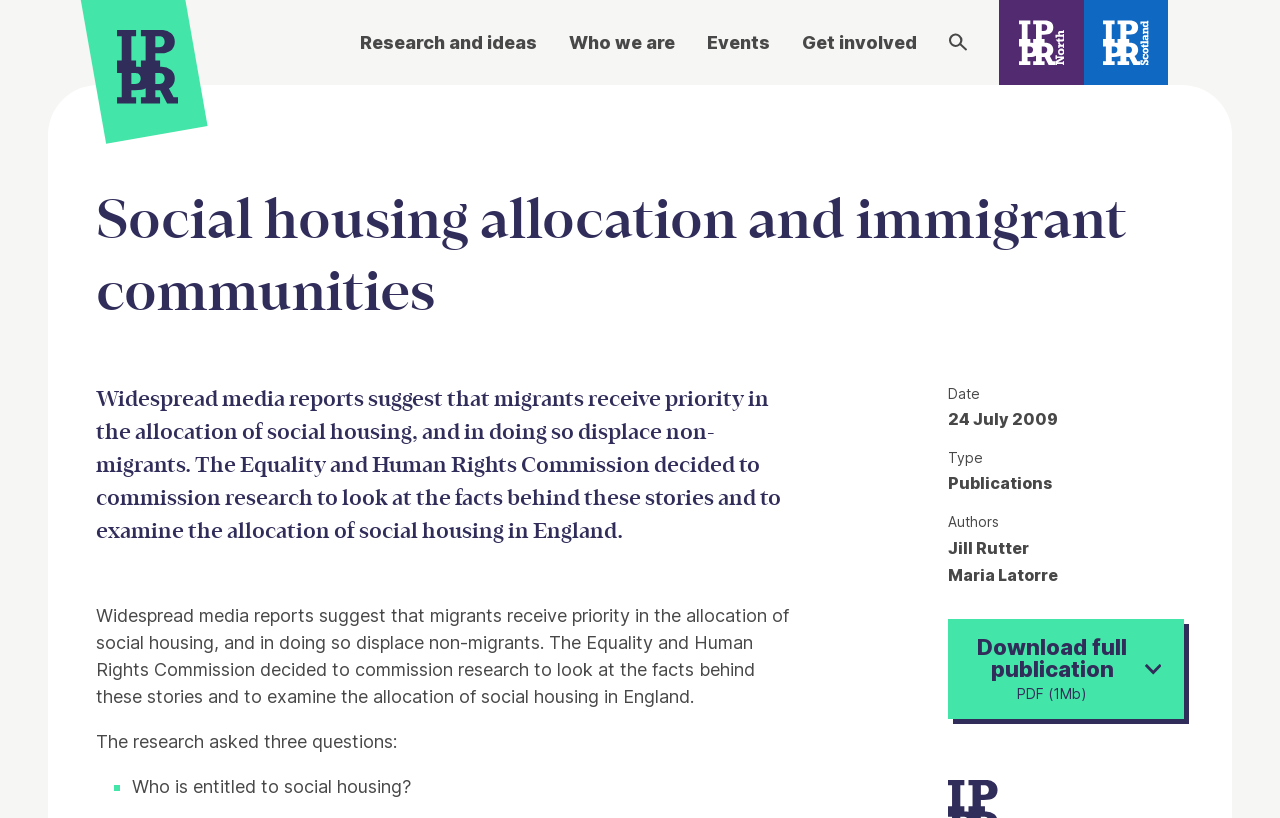Based on the provided description, "aria-label="IPPR Scotland"", find the bounding box of the corresponding UI element in the screenshot.

[0.846, 0.0, 0.912, 0.103]